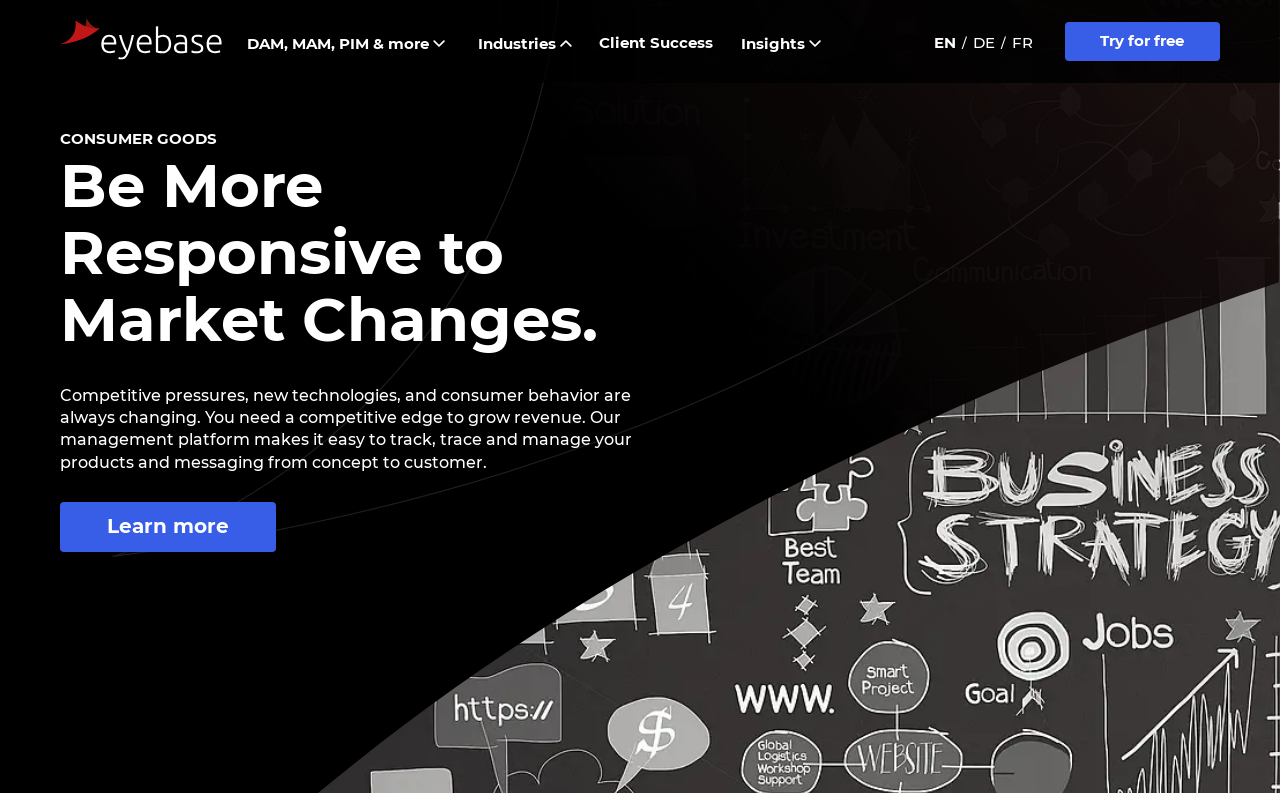Based on the image, provide a detailed response to the question:
What is the purpose of the 'Try for free' button?

The 'Try for free' button is likely a call-to-action that allows users to try the product or service offered by the company without any cost, which suggests that the company is offering a free trial or demo of their product.